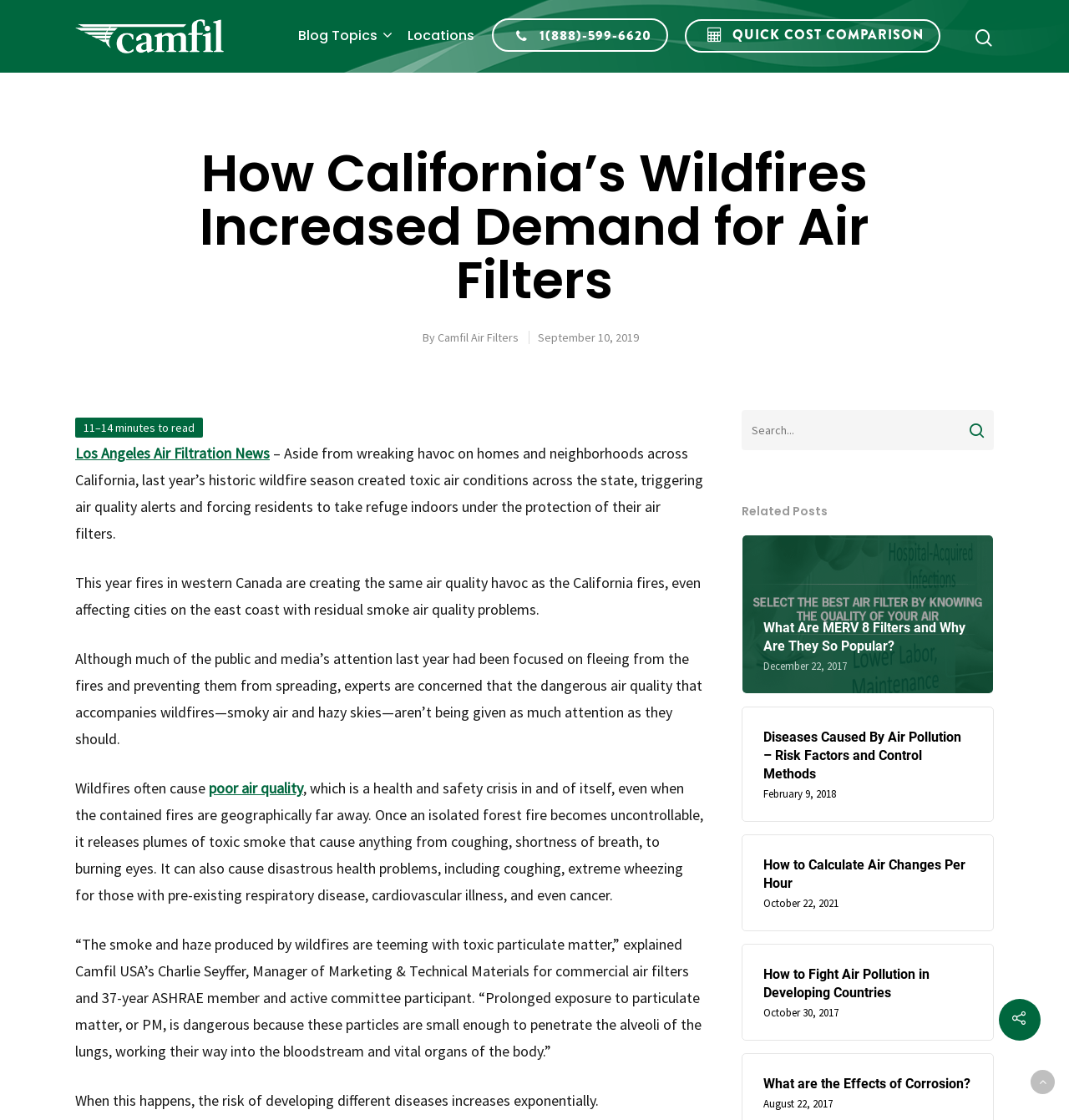Pinpoint the bounding box coordinates of the element you need to click to execute the following instruction: "Read more about Abu Dhabi launches the unified economic licence to streamline business setup across free zones". The bounding box should be represented by four float numbers between 0 and 1, in the format [left, top, right, bottom].

None